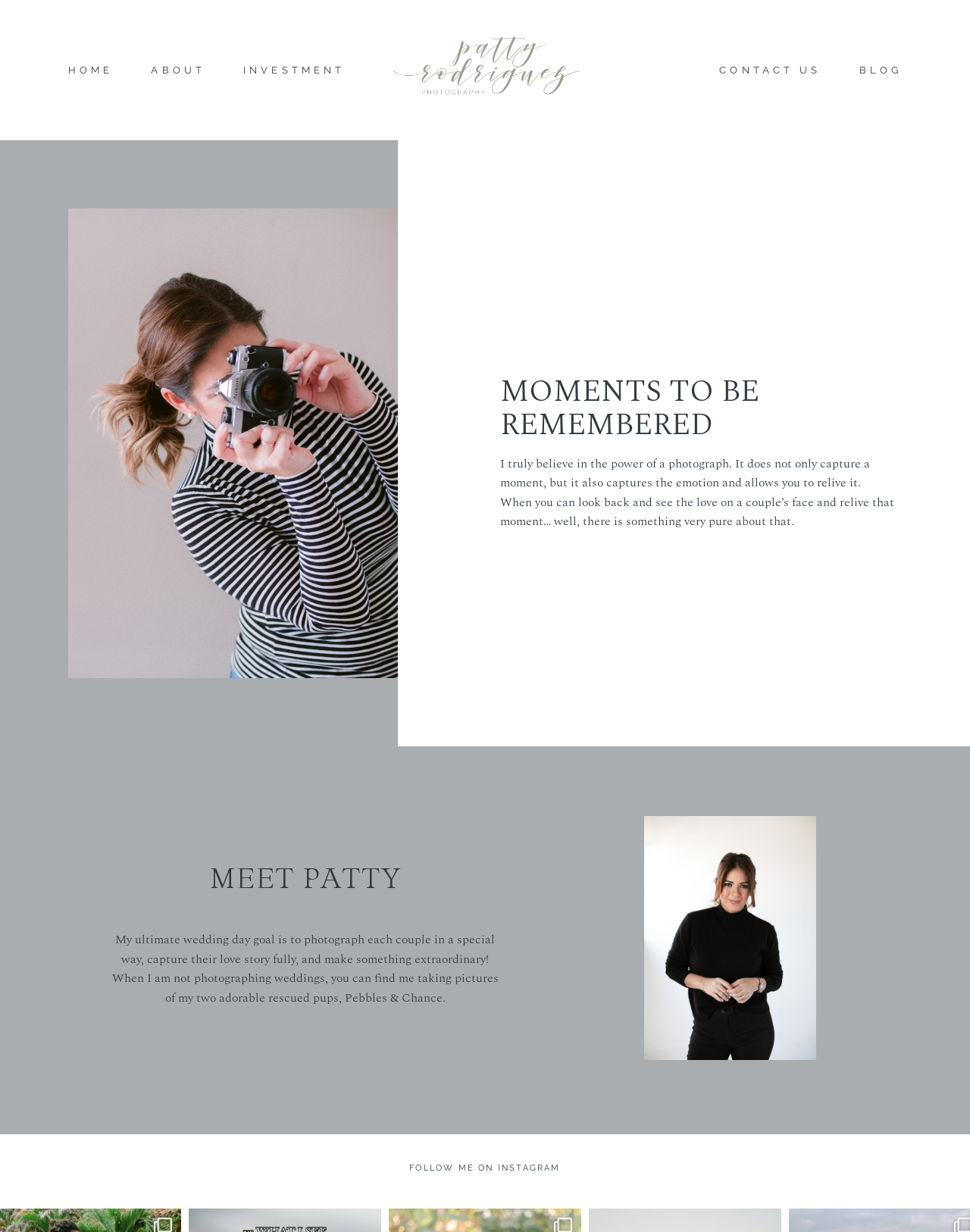How many navigation links are there?
Look at the image and respond with a one-word or short phrase answer.

6